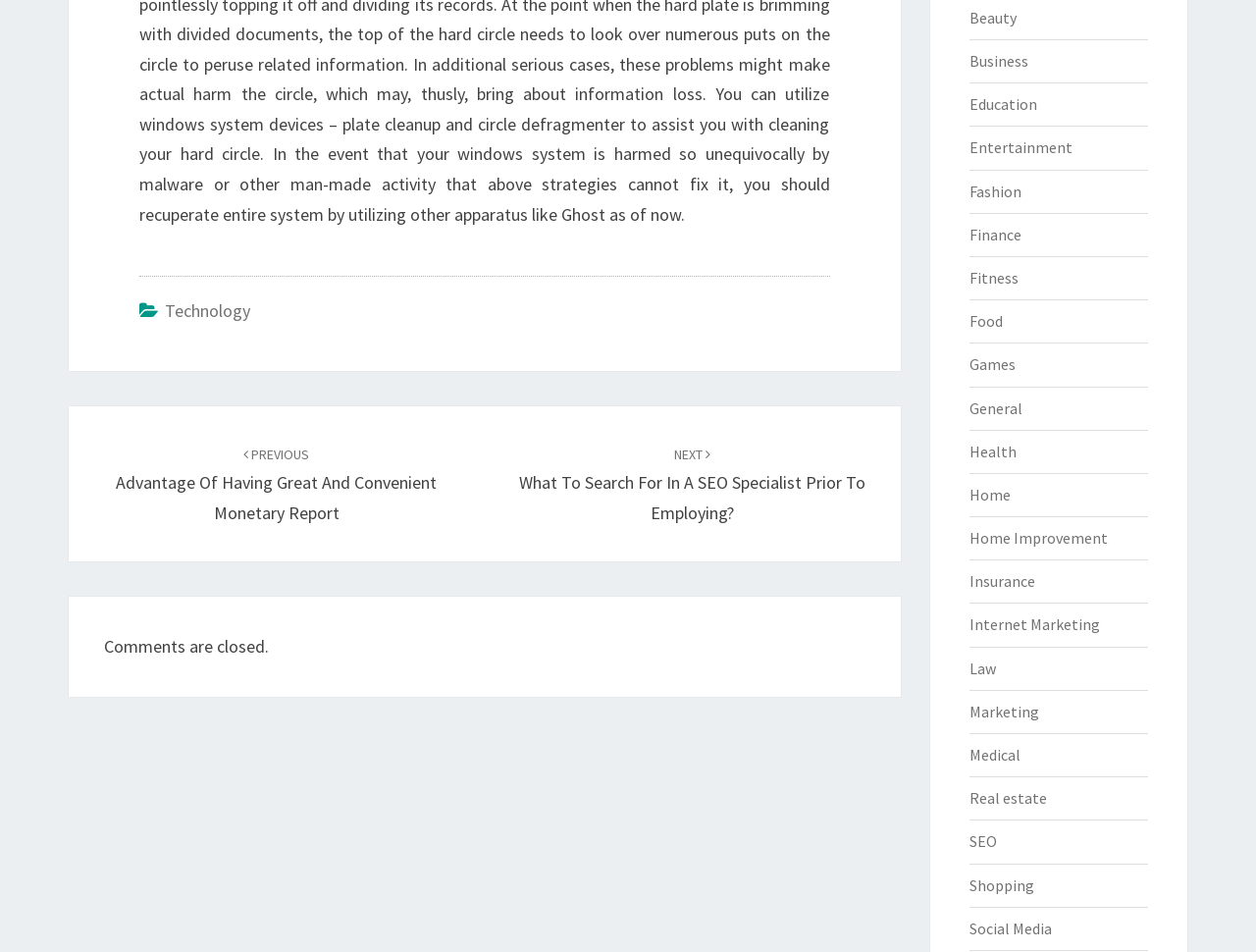Locate the bounding box of the UI element with the following description: "Social Media".

[0.771, 0.965, 0.837, 0.985]